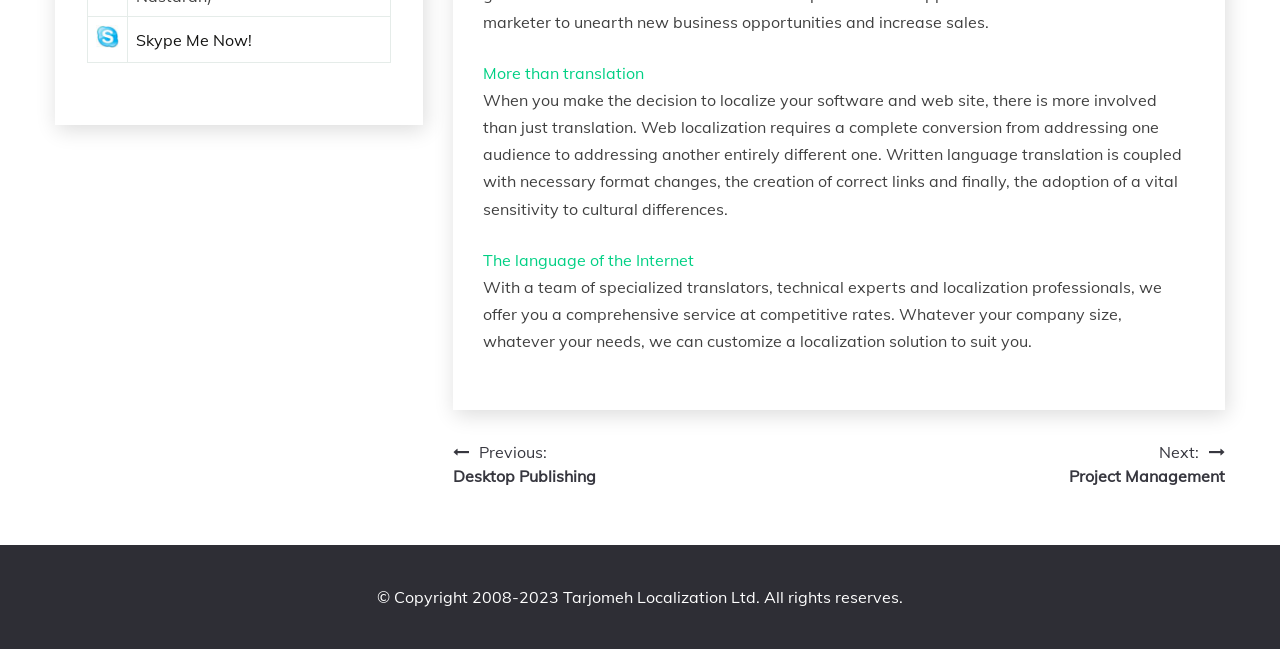Identify the bounding box for the described UI element. Provide the coordinates in (top-left x, top-left y, bottom-right x, bottom-right y) format with values ranging from 0 to 1: ← Previous Post

None